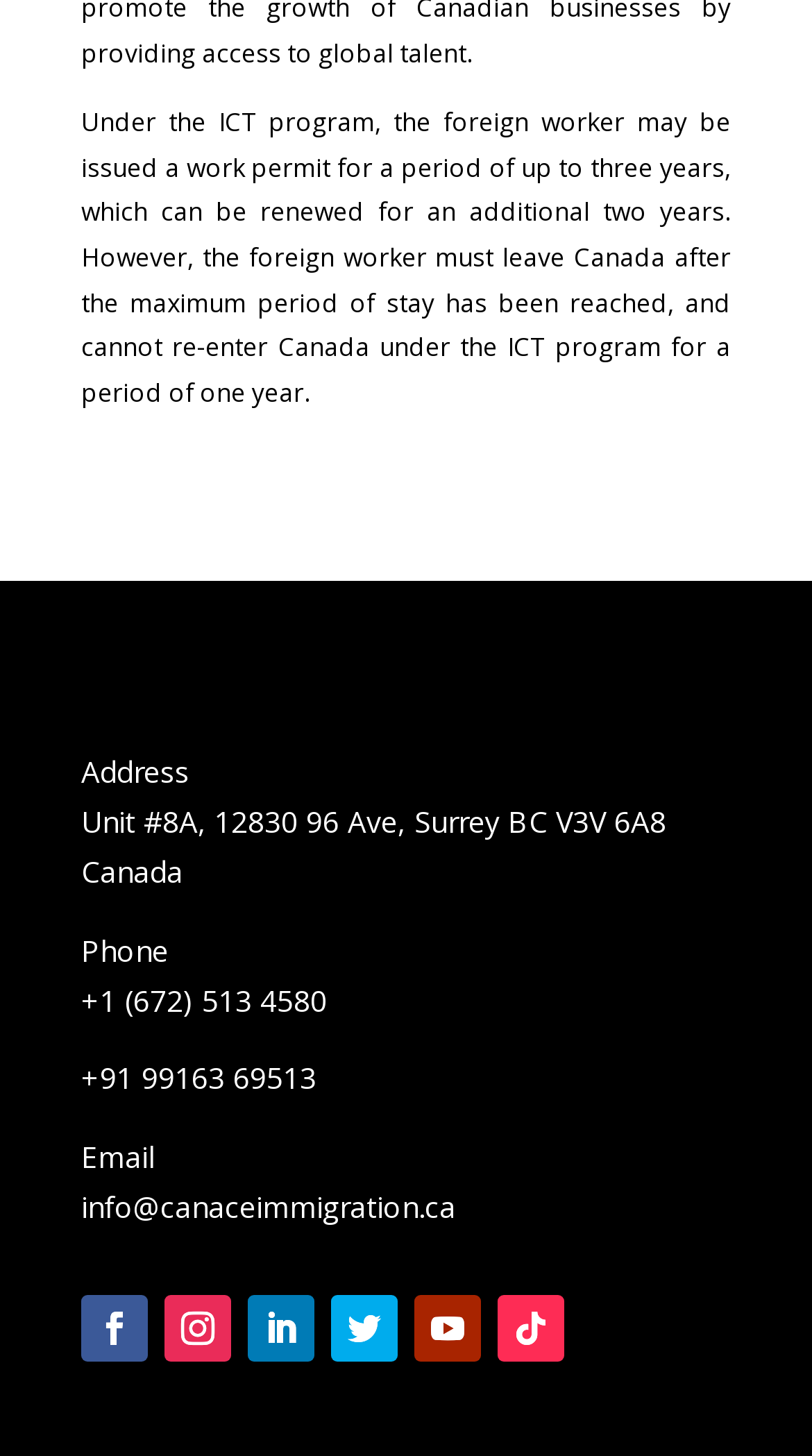What is the address of the immigration service?
Refer to the image and respond with a one-word or short-phrase answer.

Unit #8A, 12830 96 Ave, Surrey BC V3V 6A8 Canada